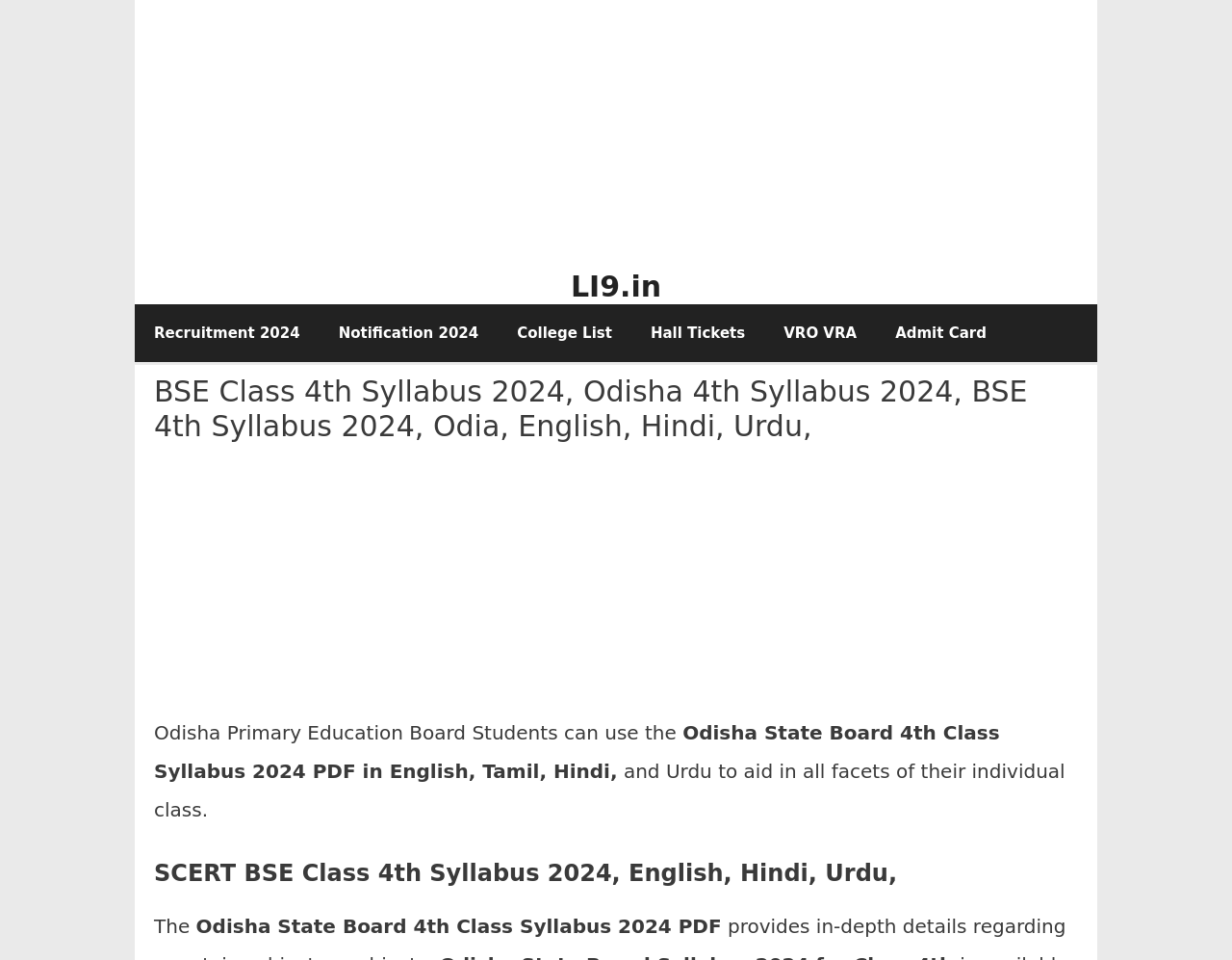Locate the bounding box coordinates of the element you need to click to accomplish the task described by this instruction: "view 'Notification 2024'".

[0.259, 0.317, 0.404, 0.377]